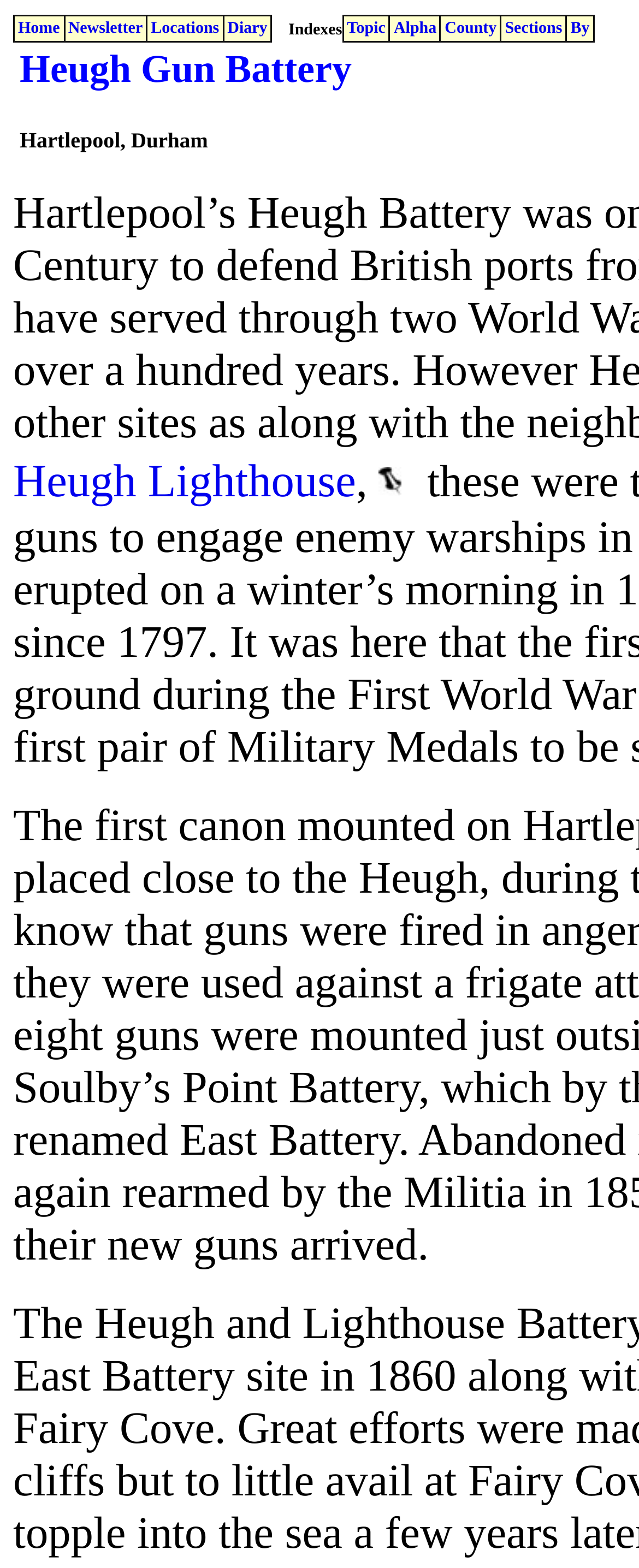Please find the bounding box coordinates of the element that must be clicked to perform the given instruction: "view diary". The coordinates should be four float numbers from 0 to 1, i.e., [left, top, right, bottom].

[0.356, 0.012, 0.418, 0.024]